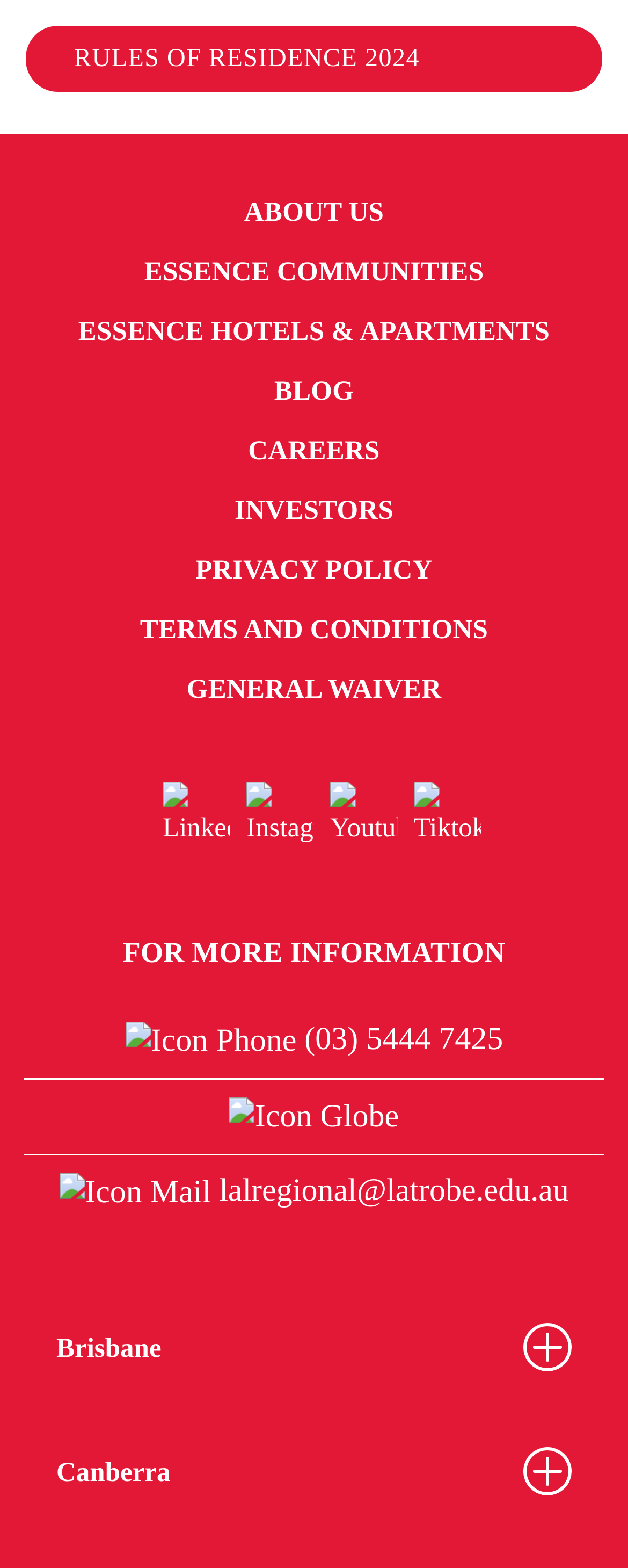Using floating point numbers between 0 and 1, provide the bounding box coordinates in the format (top-left x, top-left y, bottom-right x, bottom-right y). Locate the UI element described here: Blog

[0.437, 0.239, 0.563, 0.259]